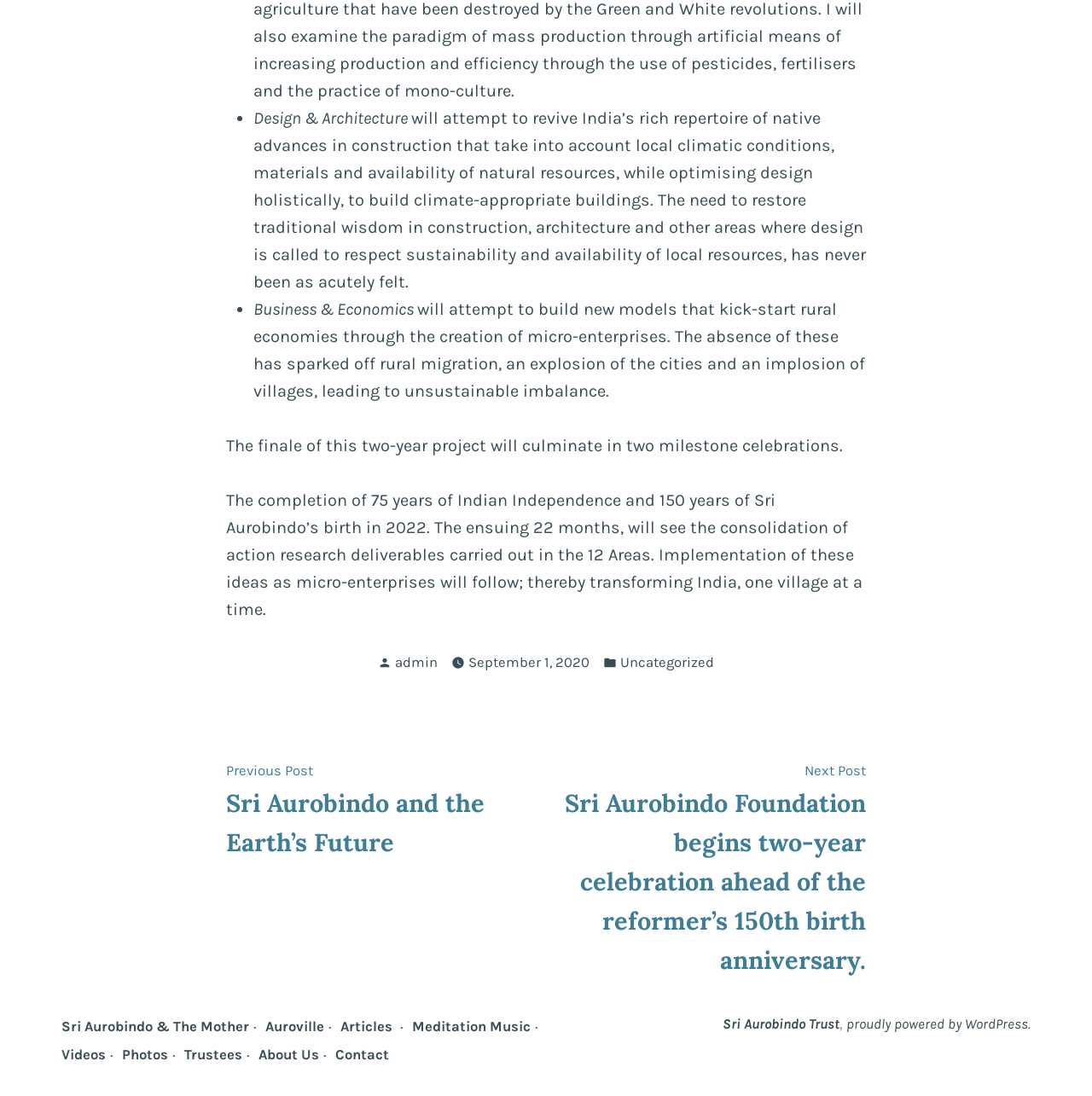Specify the bounding box coordinates of the area to click in order to execute this command: 'Click on 'Next post: Sri Aurobindo Foundation begins two-year celebration ahead of the reformer’s 150th birth anniversary.''. The coordinates should consist of four float numbers ranging from 0 to 1, and should be formatted as [left, top, right, bottom].

[0.517, 0.693, 0.793, 0.888]